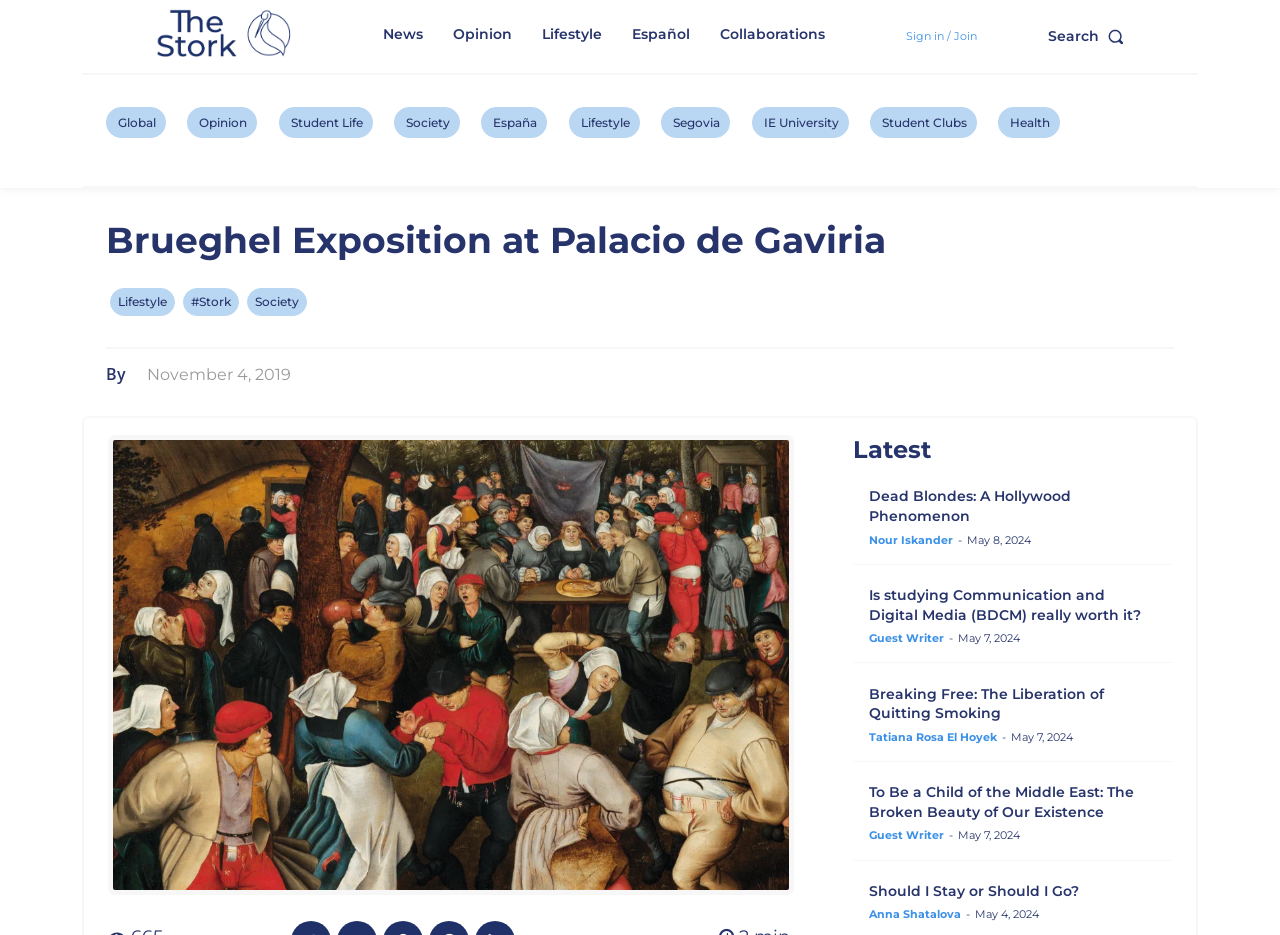Respond to the following question with a brief word or phrase:
What is the name of the newspaper?

The Stork